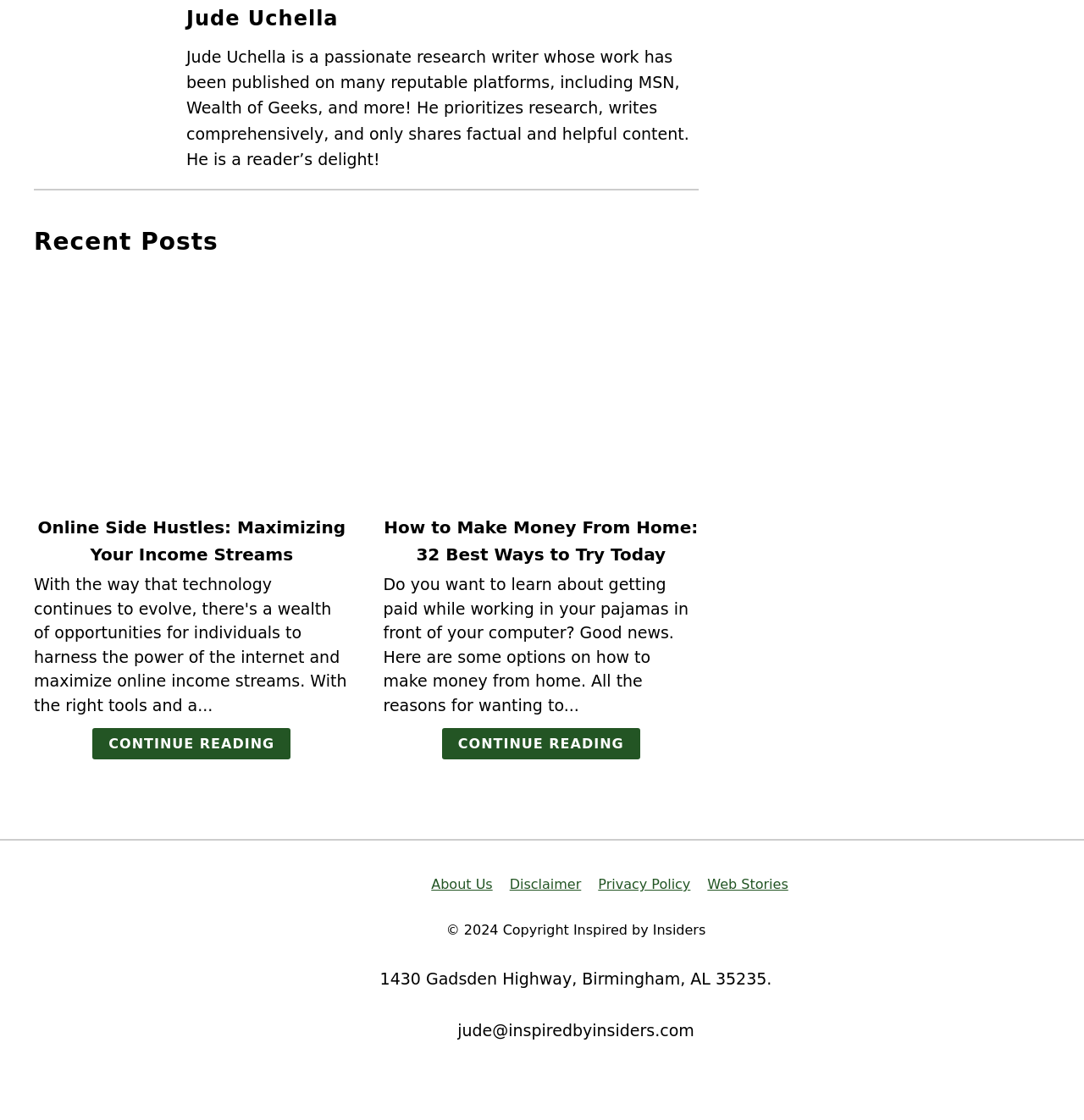Find the bounding box coordinates of the area that needs to be clicked in order to achieve the following instruction: "Read the recent post about online side hustles". The coordinates should be specified as four float numbers between 0 and 1, i.e., [left, top, right, bottom].

[0.031, 0.248, 0.322, 0.444]